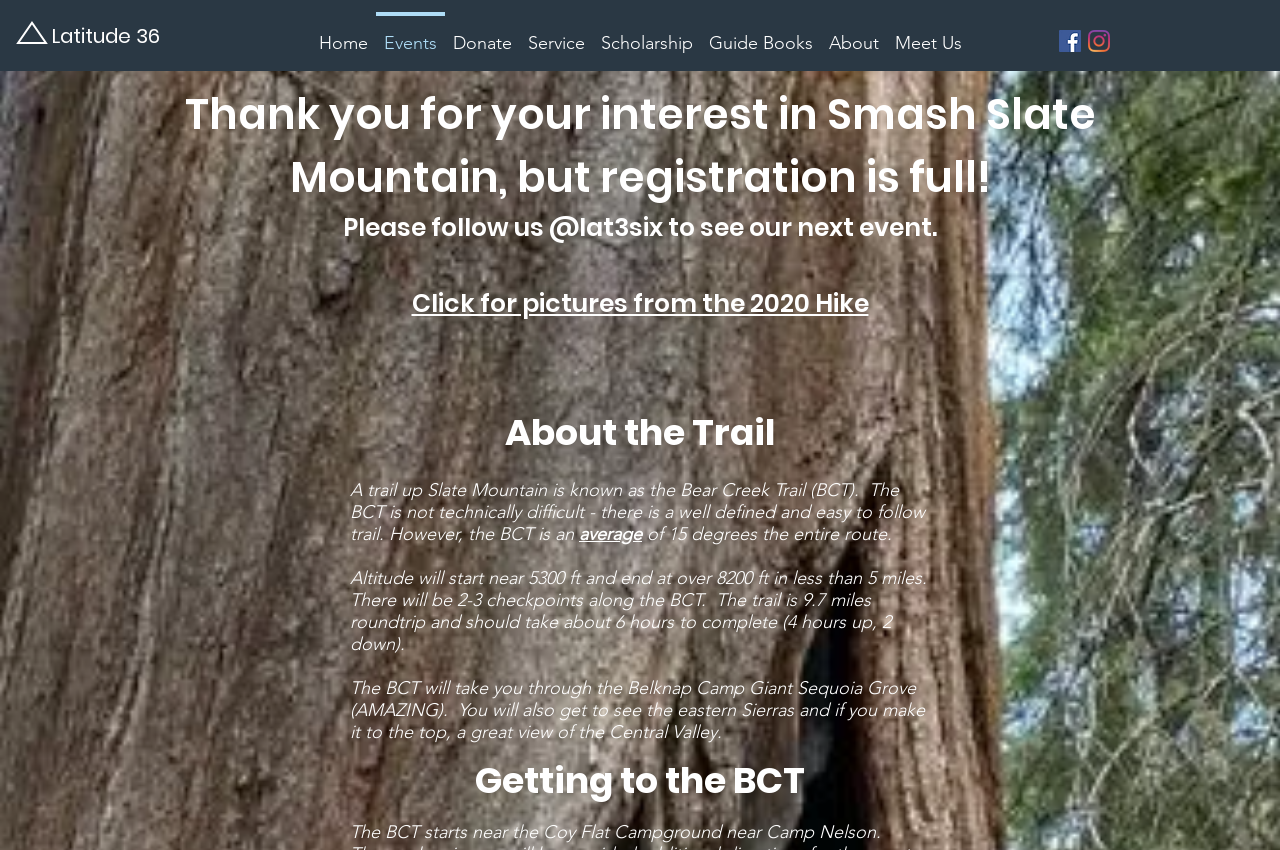How long does it take to complete the Bear Creek Trail?
Using the image, respond with a single word or phrase.

6 hours